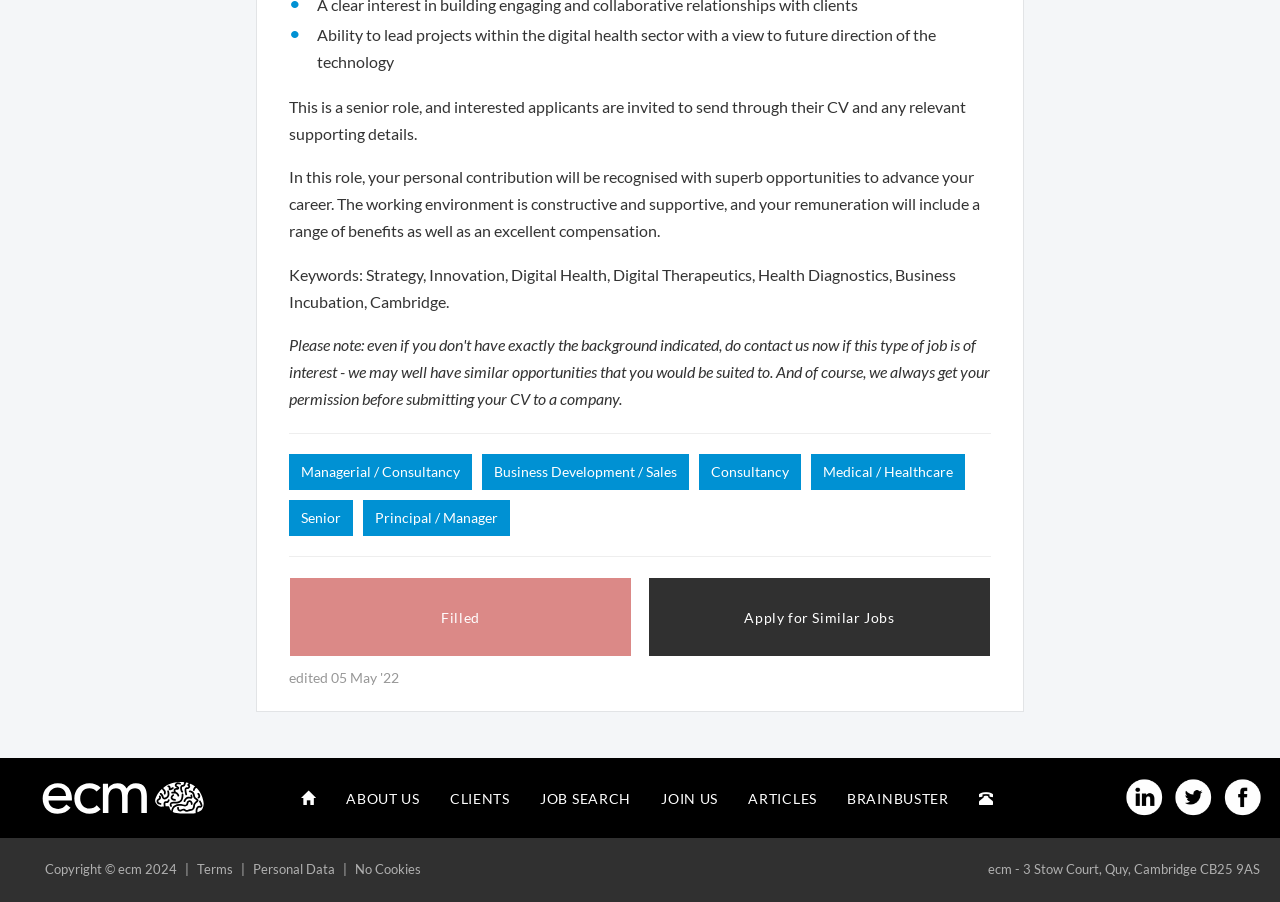Highlight the bounding box coordinates of the element that should be clicked to carry out the following instruction: "Click on the 'Managerial / Consultancy' link". The coordinates must be given as four float numbers ranging from 0 to 1, i.e., [left, top, right, bottom].

[0.226, 0.503, 0.369, 0.543]